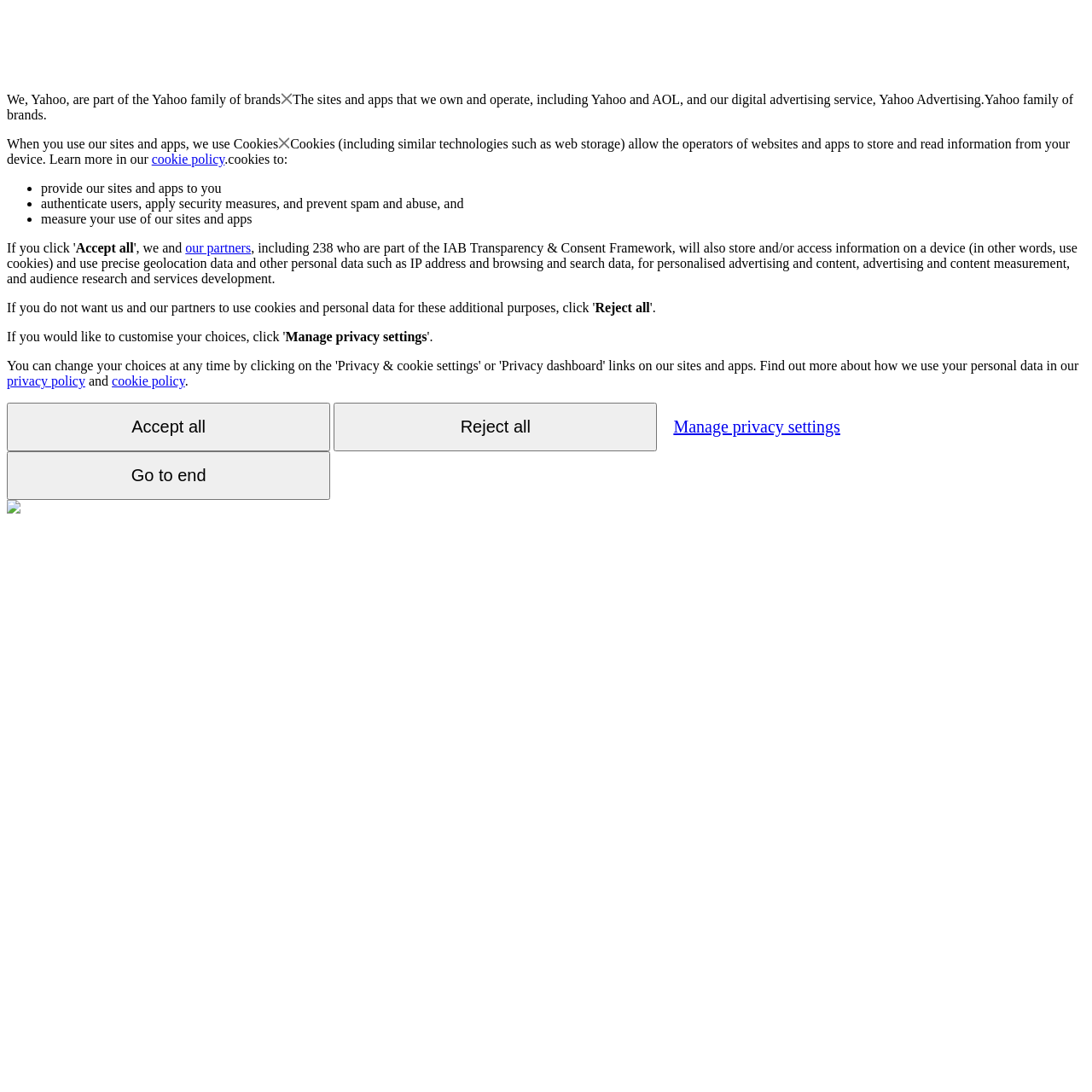Please identify the bounding box coordinates of the clickable element to fulfill the following instruction: "Click the 'Accept all' button". The coordinates should be four float numbers between 0 and 1, i.e., [left, top, right, bottom].

[0.069, 0.22, 0.122, 0.234]